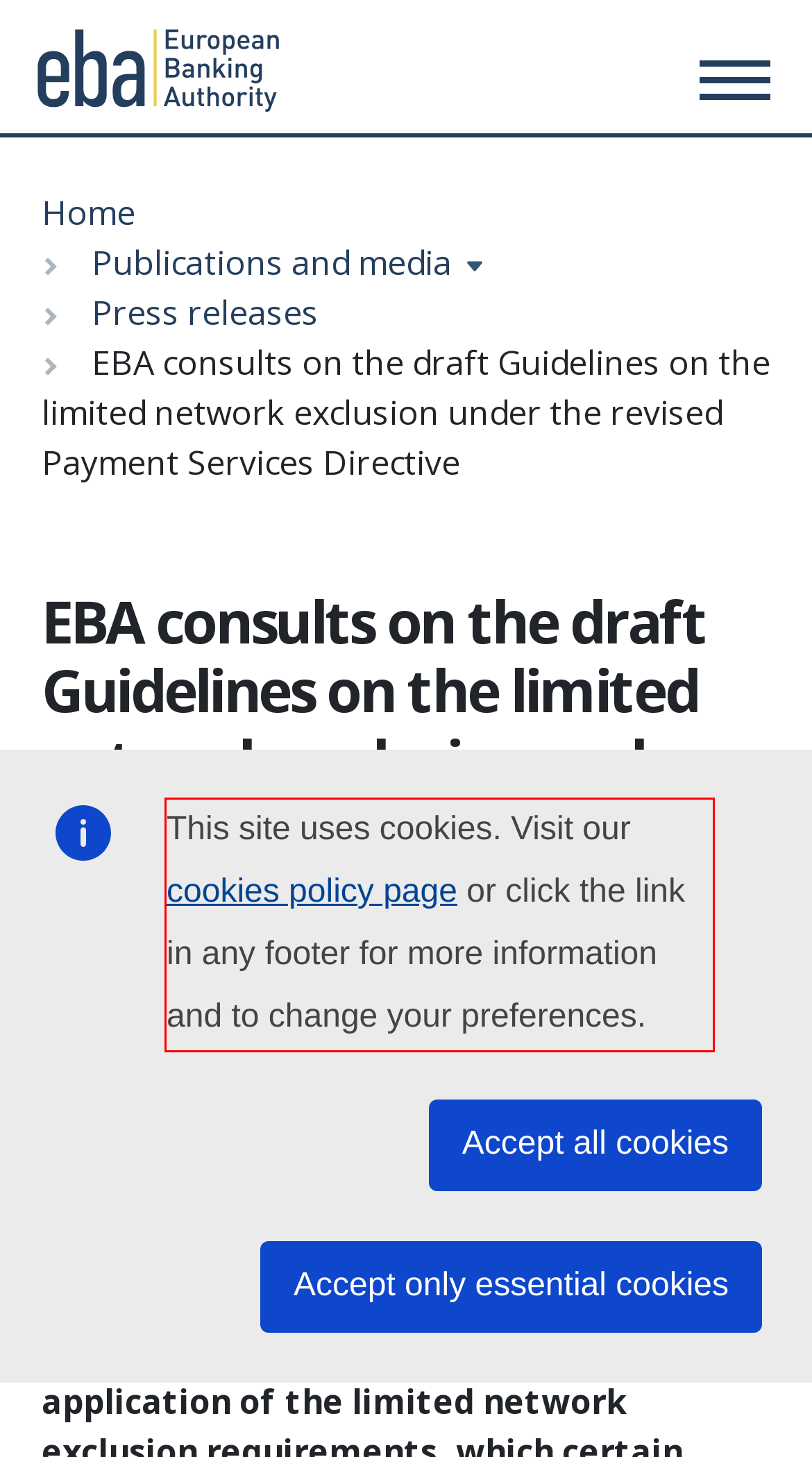Review the webpage screenshot provided, and perform OCR to extract the text from the red bounding box.

This site uses cookies. Visit our cookies policy page or click the link in any footer for more information and to change your preferences.